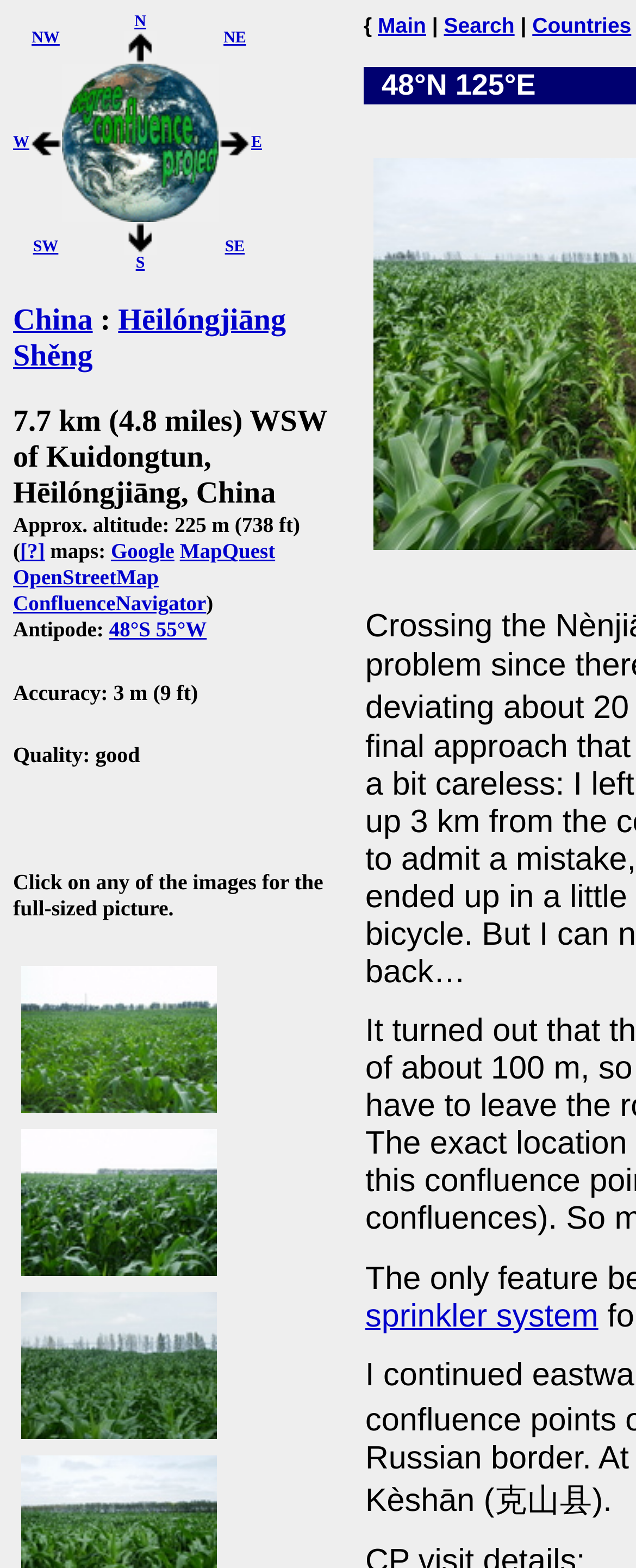What is the location of the confluence?
Based on the content of the image, thoroughly explain and answer the question.

I found the location of the confluence by looking at the heading 'China : Hēilóngjiāng Shěng' which indicates that the confluence is located in Hēilóngjiāng Shěng, China.